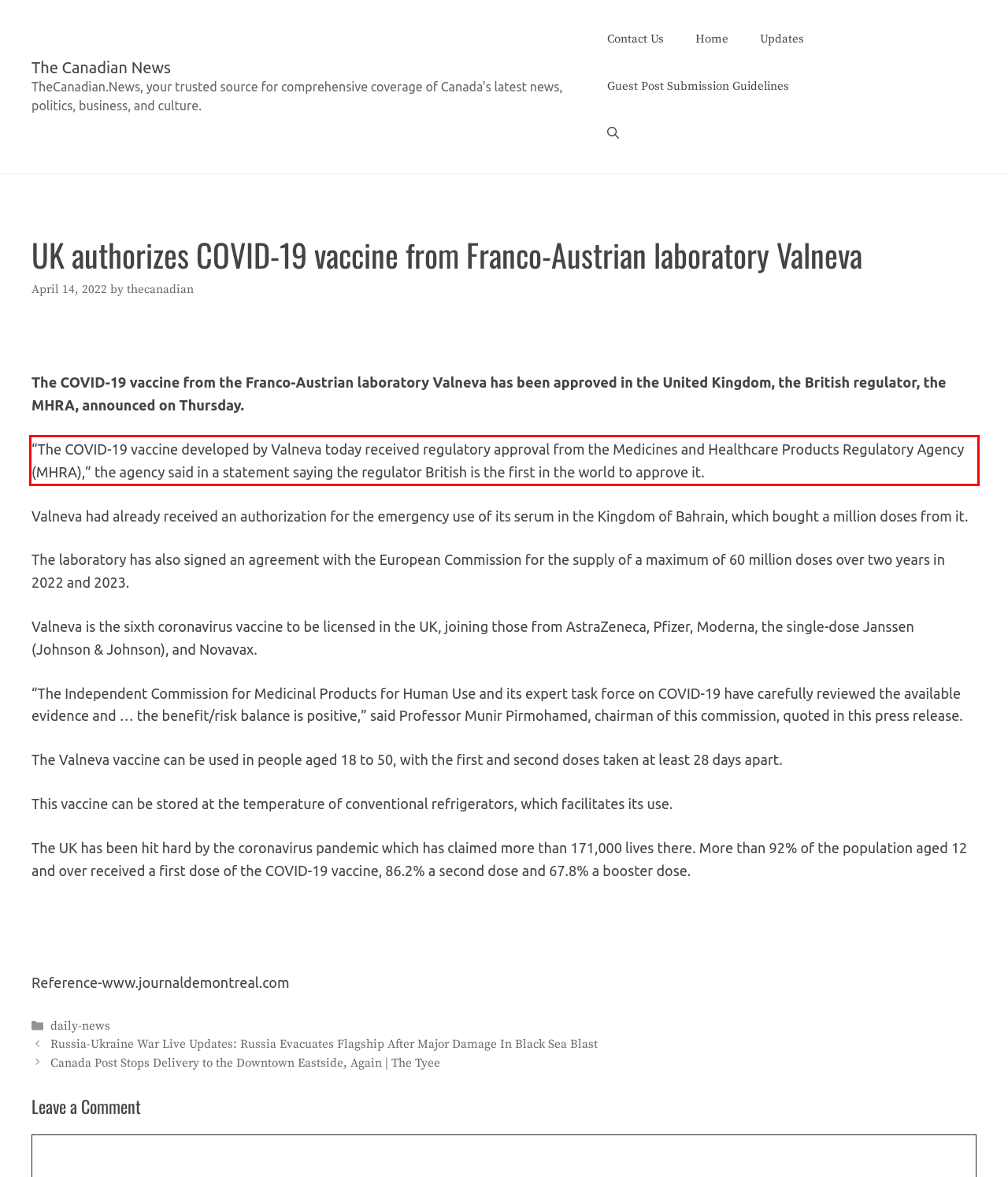Perform OCR on the text inside the red-bordered box in the provided screenshot and output the content.

“The COVID-19 vaccine developed by Valneva today received regulatory approval from the Medicines and Healthcare Products Regulatory Agency (MHRA),” the agency said in a statement saying the regulator British is the first in the world to approve it.